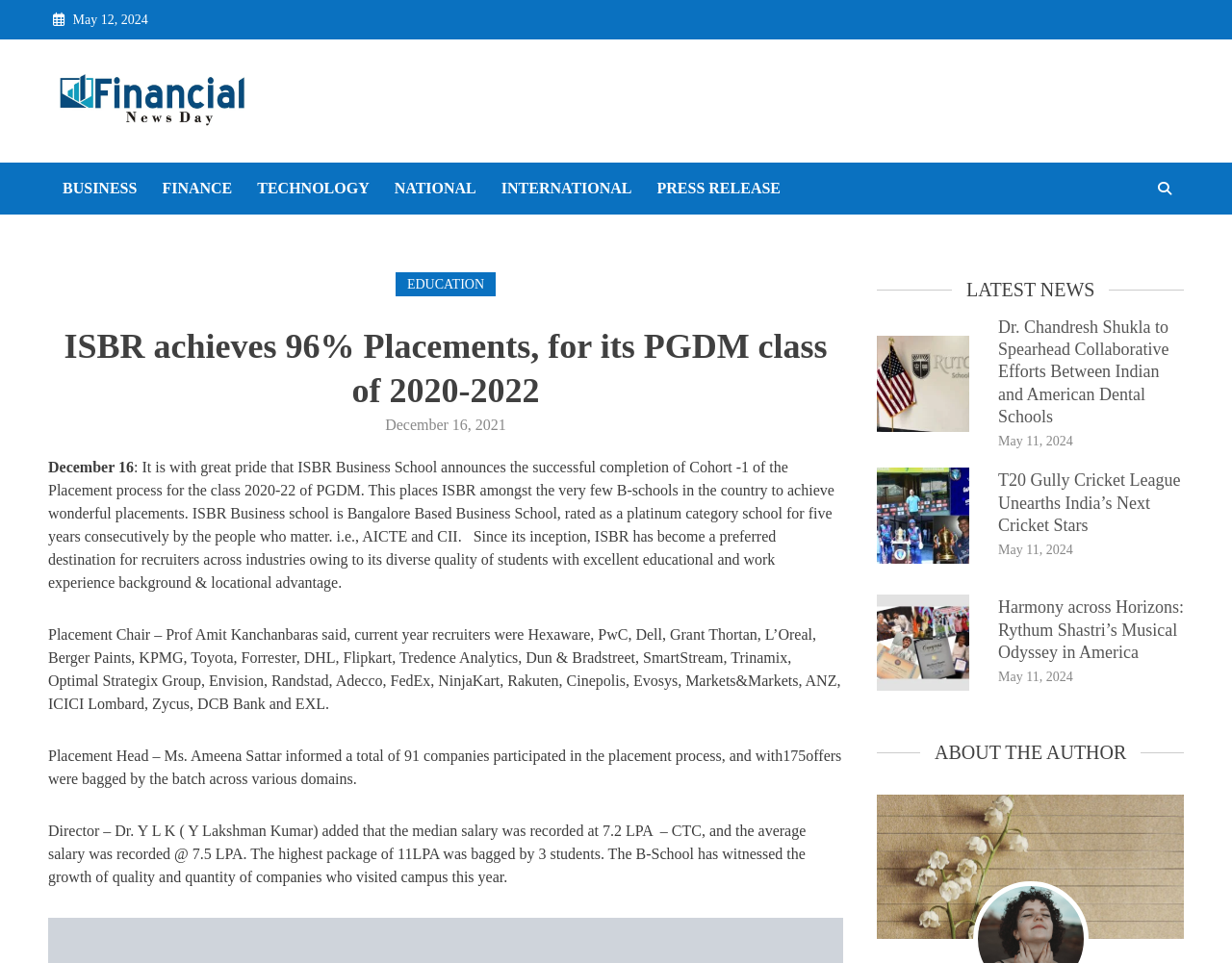Pinpoint the bounding box coordinates of the clickable element needed to complete the instruction: "Click on Financial News Day". The coordinates should be provided as four float numbers between 0 and 1: [left, top, right, bottom].

[0.039, 0.066, 0.211, 0.143]